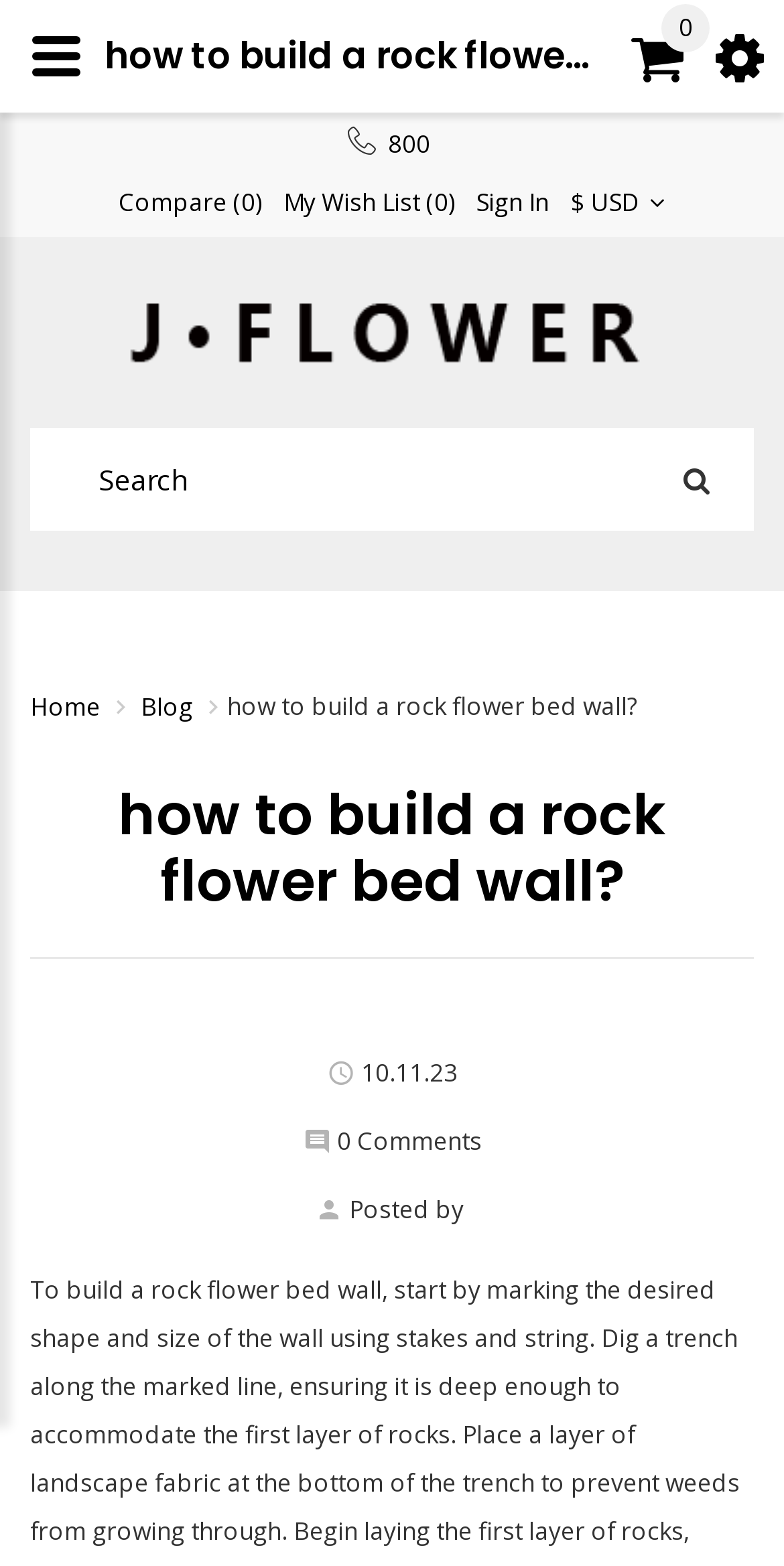Could you find the bounding box coordinates of the clickable area to complete this instruction: "View celebrity charts by sun sign"?

None